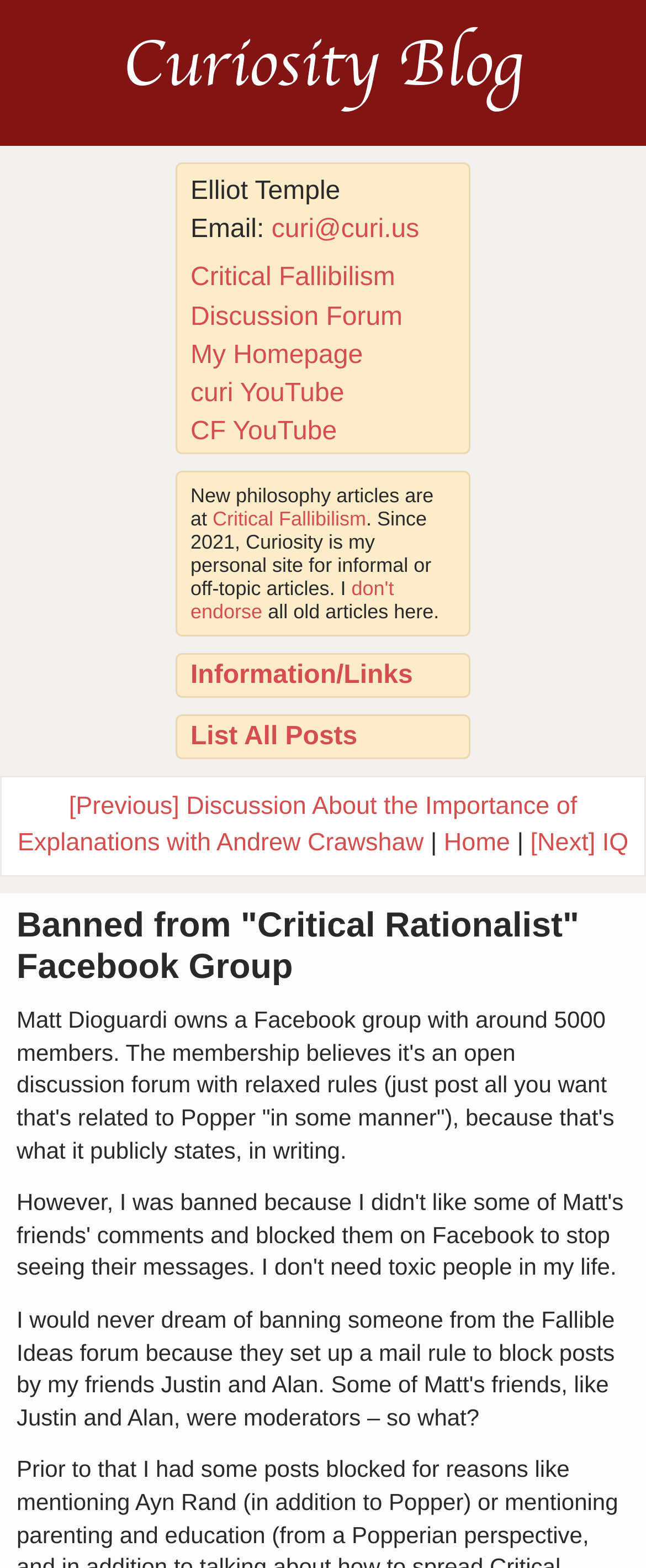What is the name of the YouTube channel mentioned?
Please respond to the question with as much detail as possible.

The YouTube channel is mentioned in the top section of the webpage, where it says 'curi YouTube', which is a link to the author's YouTube channel.